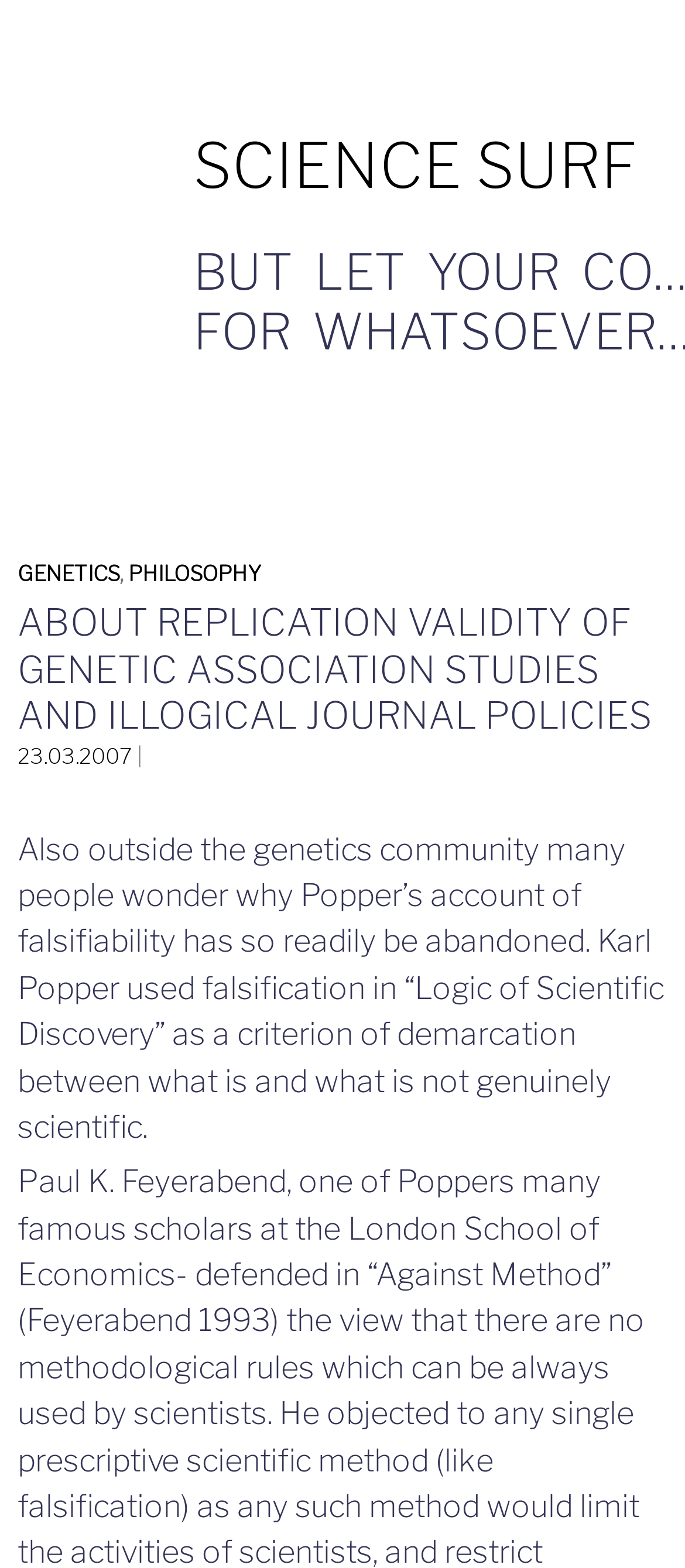Carefully examine the image and provide an in-depth answer to the question: What is the category of the article?

By looking at the header section, we can see that there are two categories mentioned, 'GENETICS' and 'PHILOSOPHY', which are separated by a comma. This suggests that the article belongs to both categories.